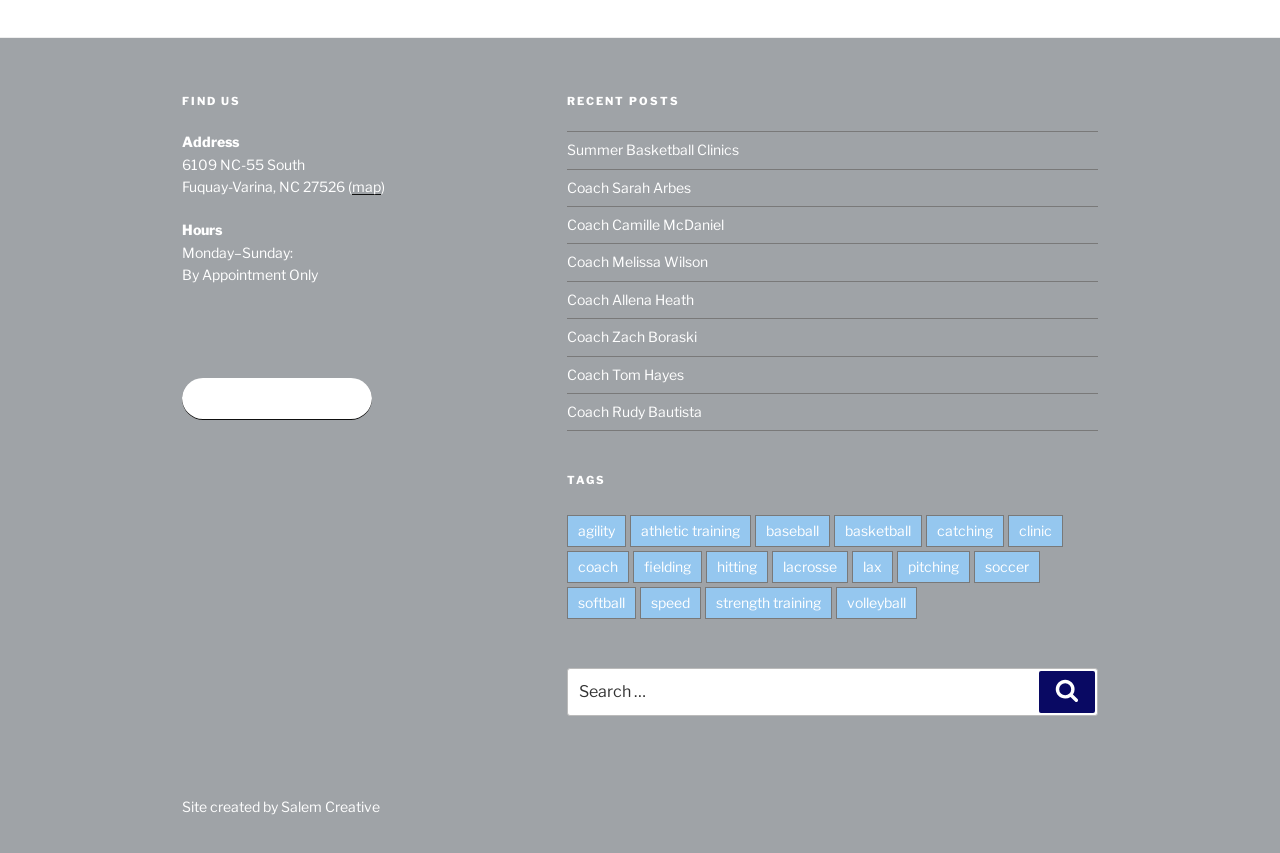Please answer the following question using a single word or phrase: 
What is the function of the search bar?

To search the website